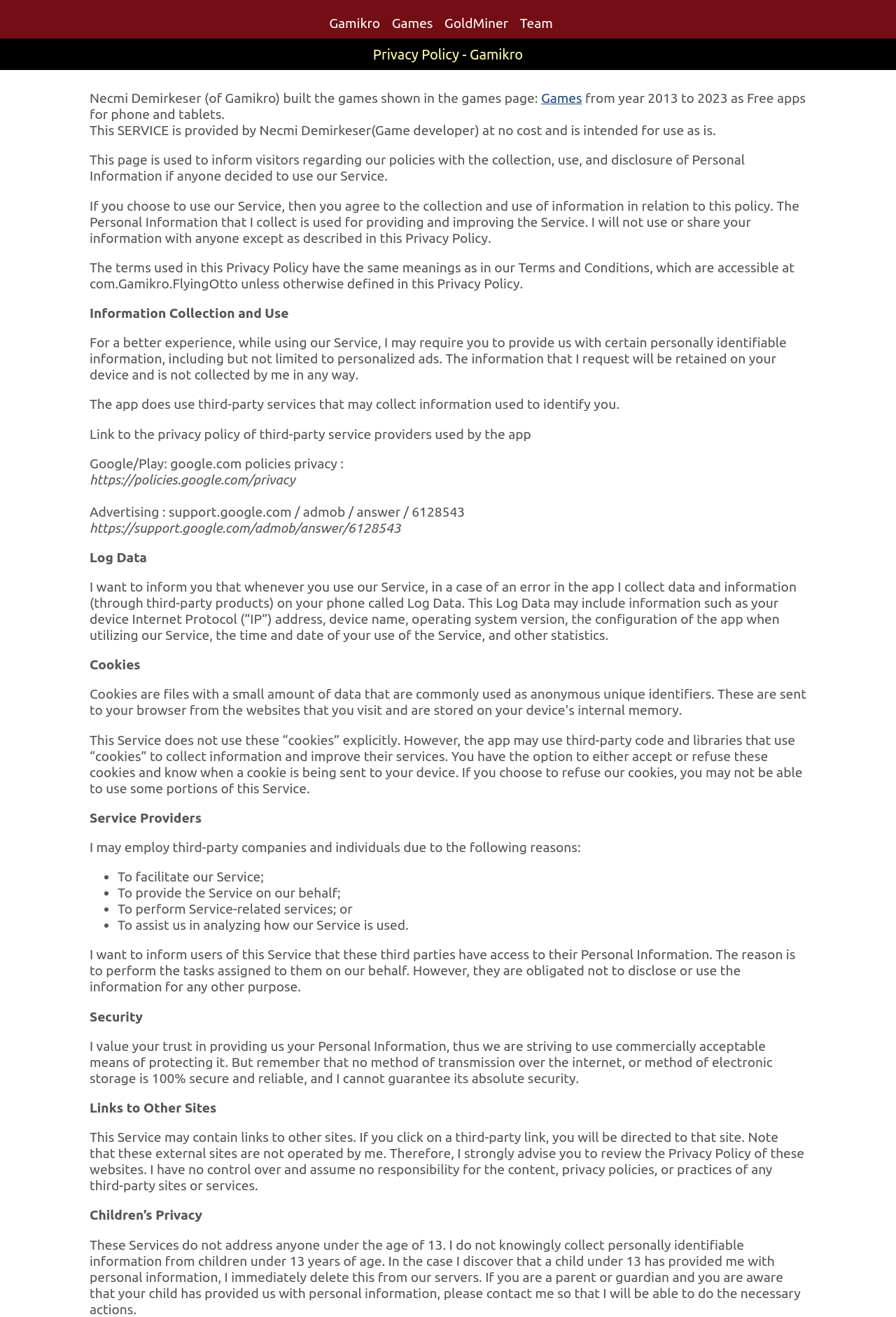What type of information is collected as Log Data?
Observe the image and answer the question with a one-word or short phrase response.

Device Internet Protocol address, device name, etc.